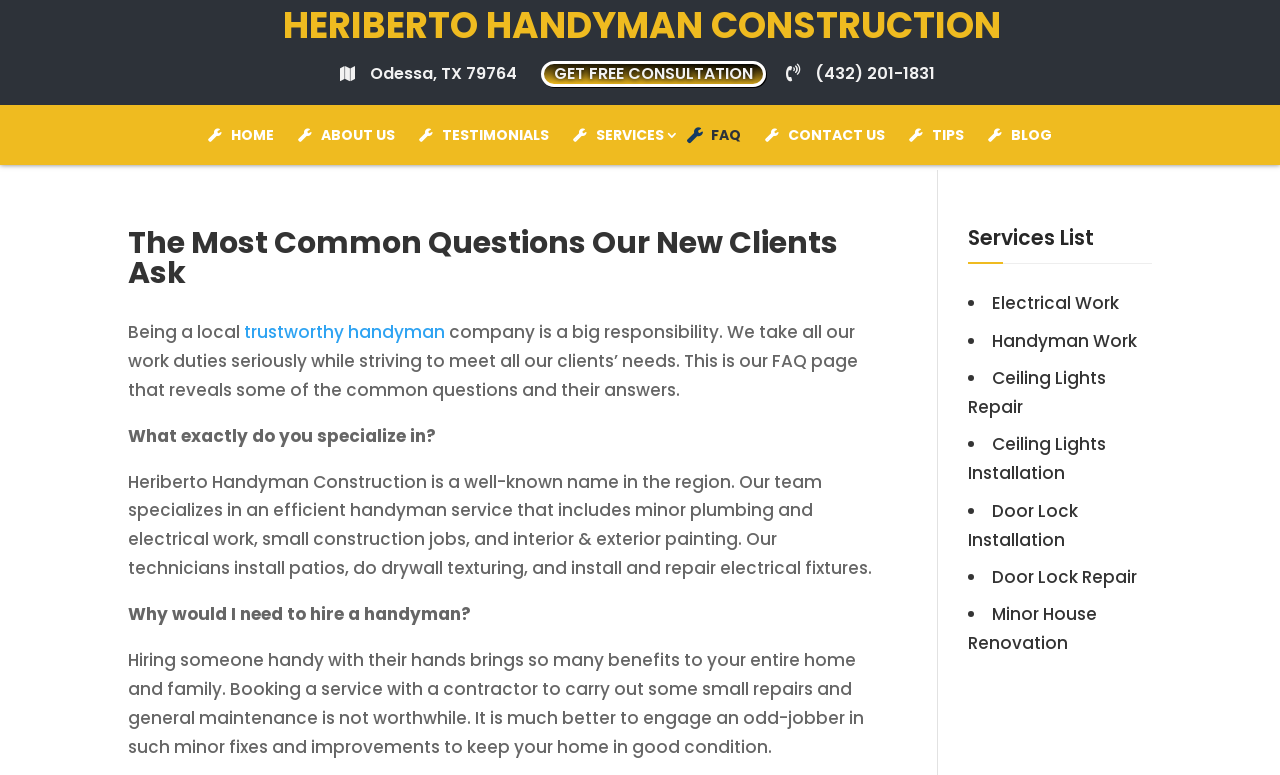Please identify the bounding box coordinates of the element I should click to complete this instruction: 'Call the phone number'. The coordinates should be given as four float numbers between 0 and 1, like this: [left, top, right, bottom].

[0.617, 0.076, 0.73, 0.128]